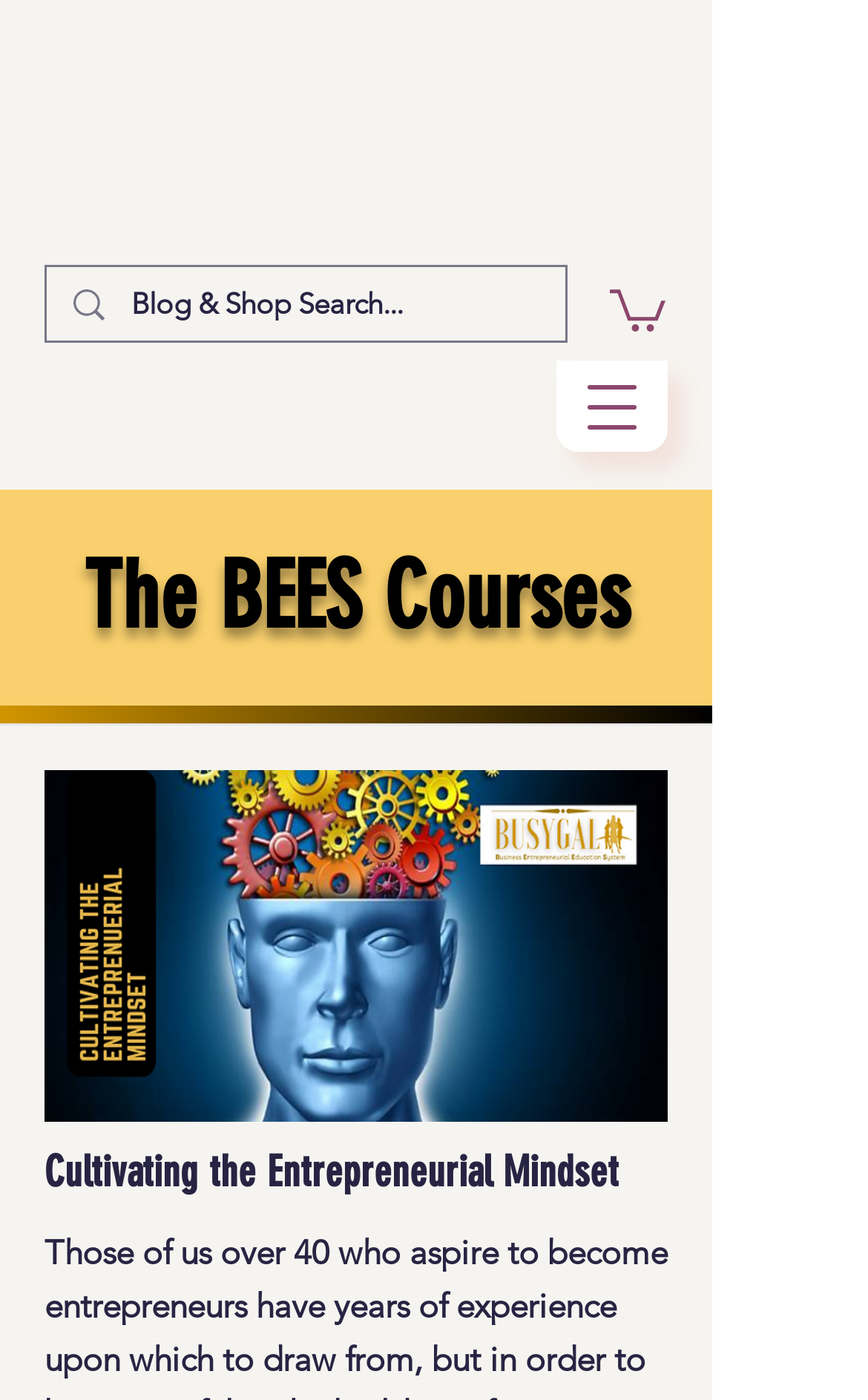Illustrate the webpage with a detailed description.

The webpage is about Current BEES Courses. At the top left, there is a link with an image '1.png' that takes up about half of the screen width. Below it, there is a search bar with a magnifying glass icon and a placeholder text "Blog & Shop Search...". 

To the right of the search bar, there is a button to open a navigation menu. Next to it, there is a link with an image. 

The main content of the page starts with a heading "The BEES Courses" at the top center of the page. Below it, there is an image '2.png' that spans the full width of the page. This image contains a quote about entrepreneurship by Nahema Mehta, cofounder and CEO of Absolut Art, from a Forbes article. The quote is about the importance of solving problems in innovative ways and taking calculated risks. 

Below the image, there is a heading "Cultivating the Entrepreneurial Mindset" at the bottom center of the page.